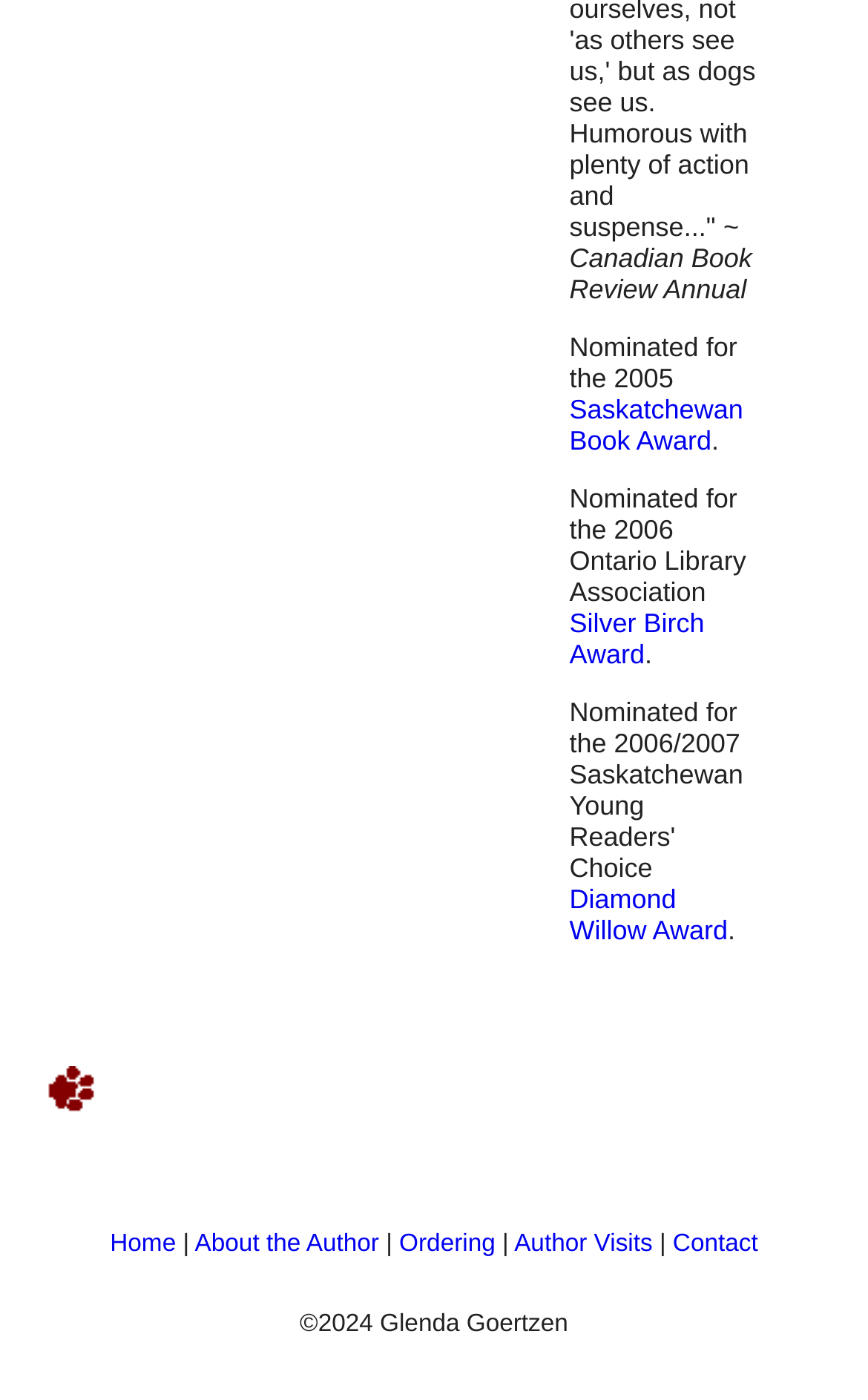Find the bounding box coordinates for the area that should be clicked to accomplish the instruction: "select a speaker".

None